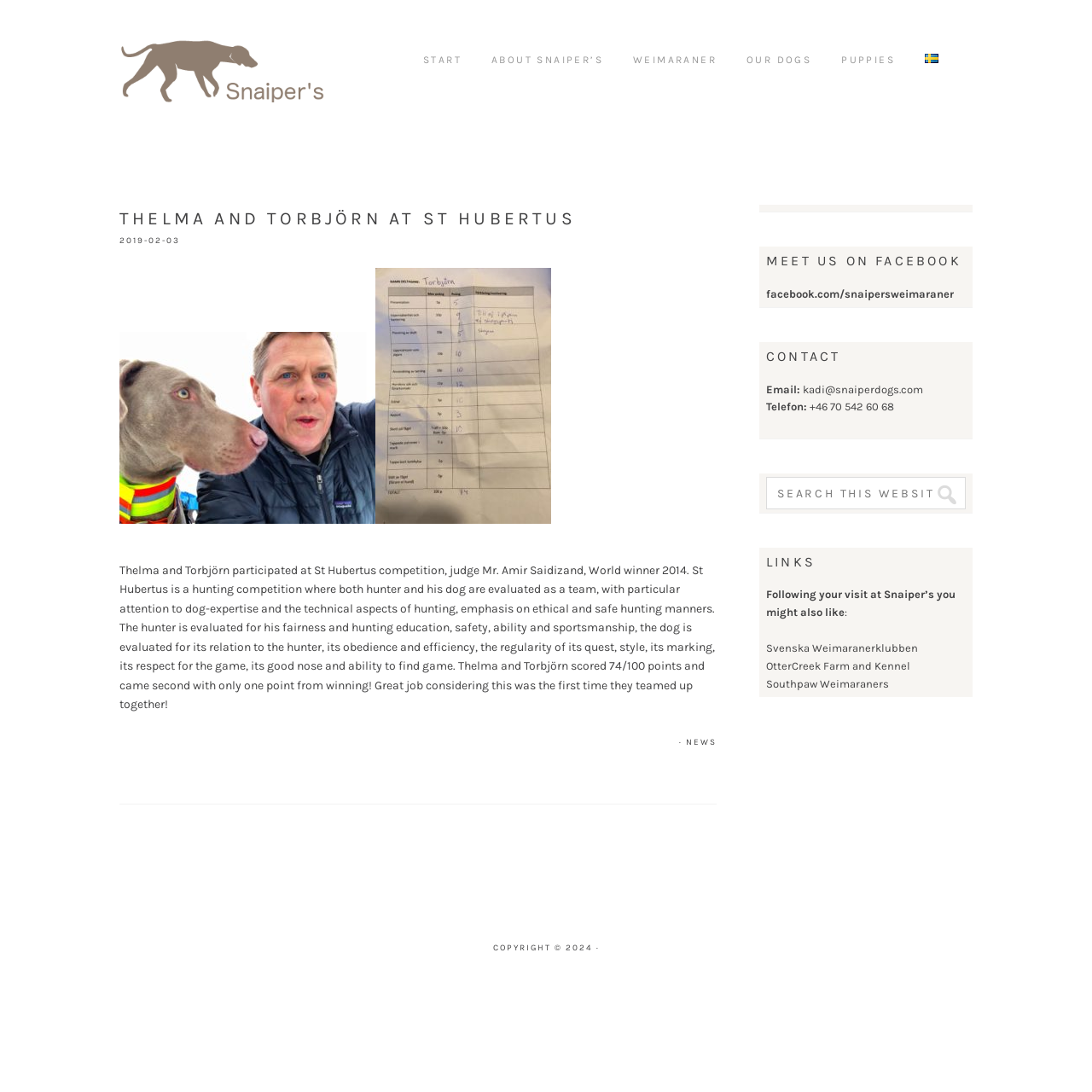Provide the bounding box coordinates for the specified HTML element described in this description: "value="Search"". The coordinates should be four float numbers ranging from 0 to 1, in the format [left, top, right, bottom].

[0.839, 0.436, 0.884, 0.471]